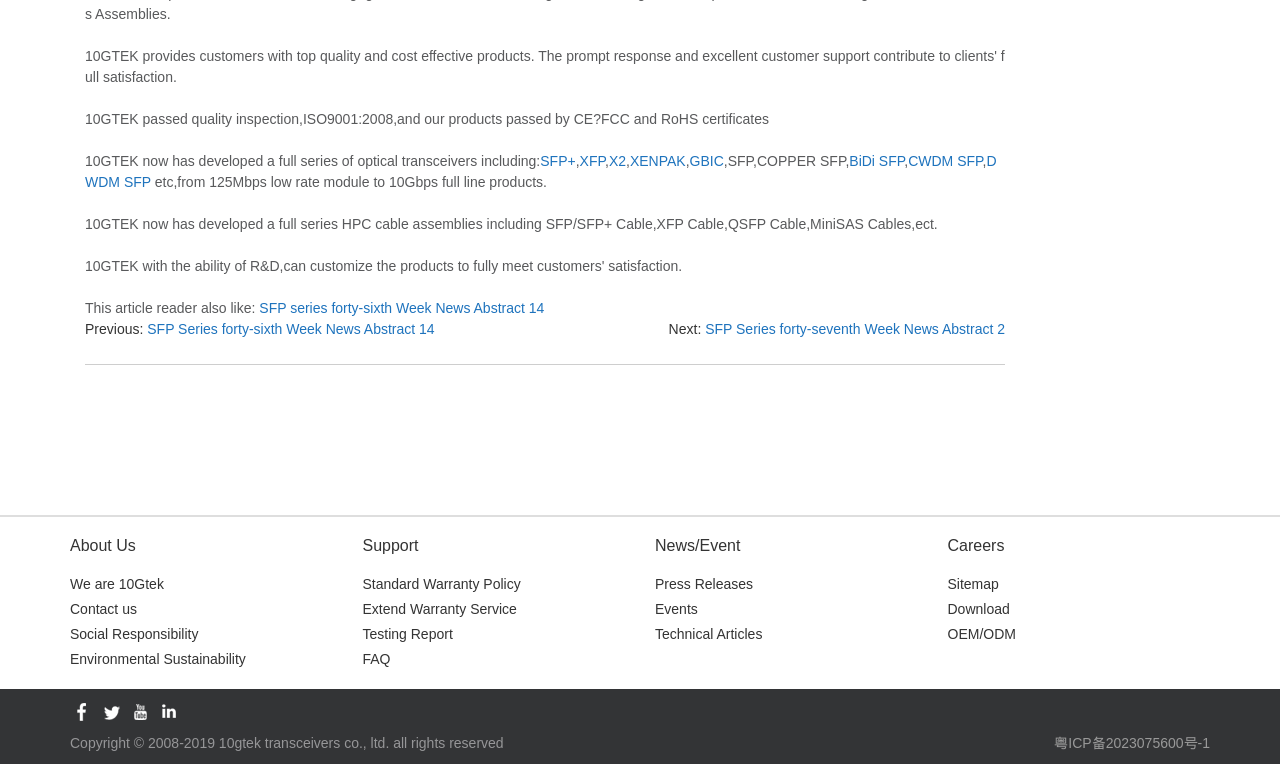Please indicate the bounding box coordinates for the clickable area to complete the following task: "Read about the company on the 'About Us' page". The coordinates should be specified as four float numbers between 0 and 1, i.e., [left, top, right, bottom].

[0.055, 0.702, 0.26, 0.725]